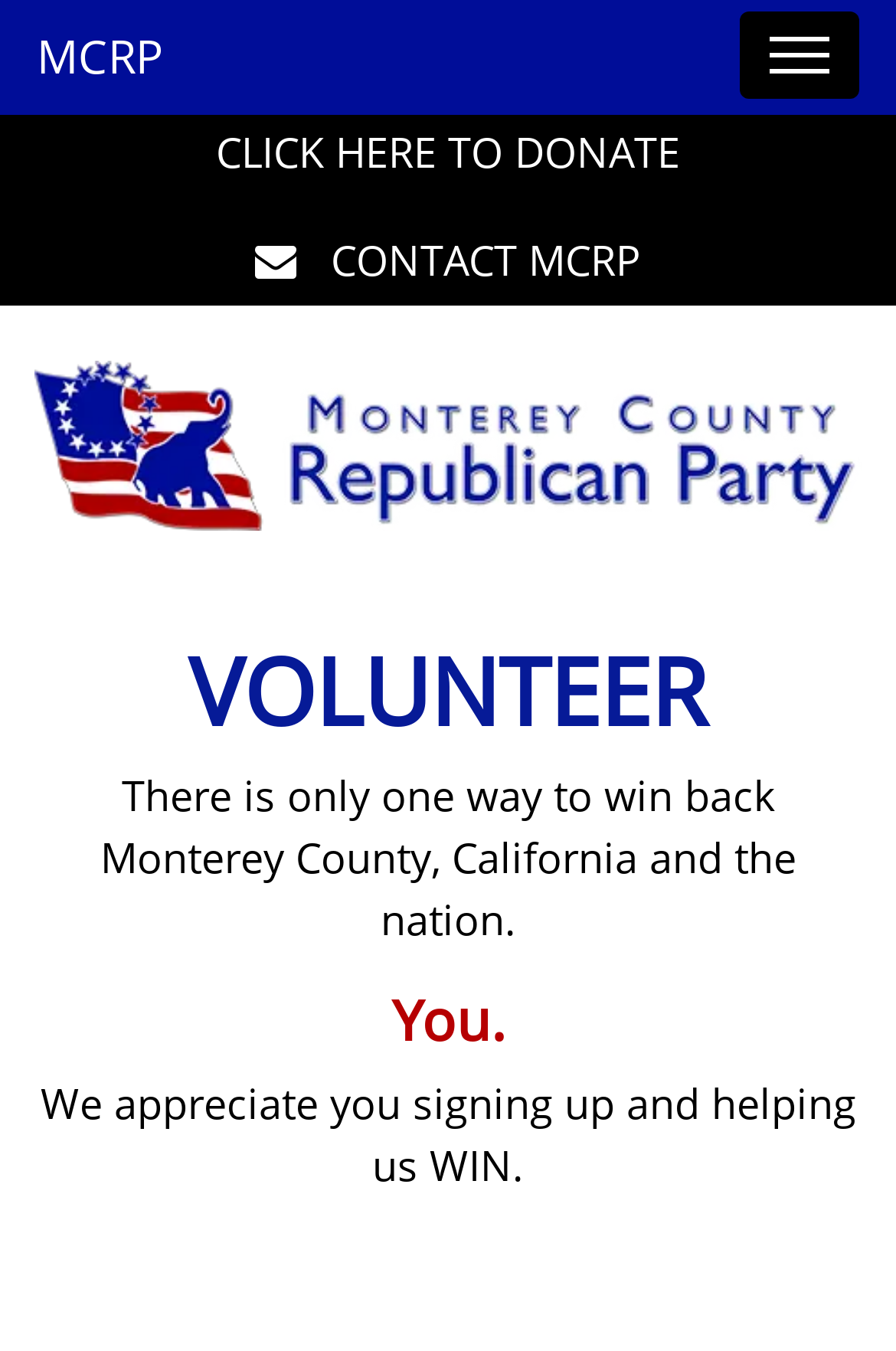Calculate the bounding box coordinates of the UI element given the description: "parent_node: MCRP aria-label="Toggle navigation"".

[0.826, 0.009, 0.959, 0.073]